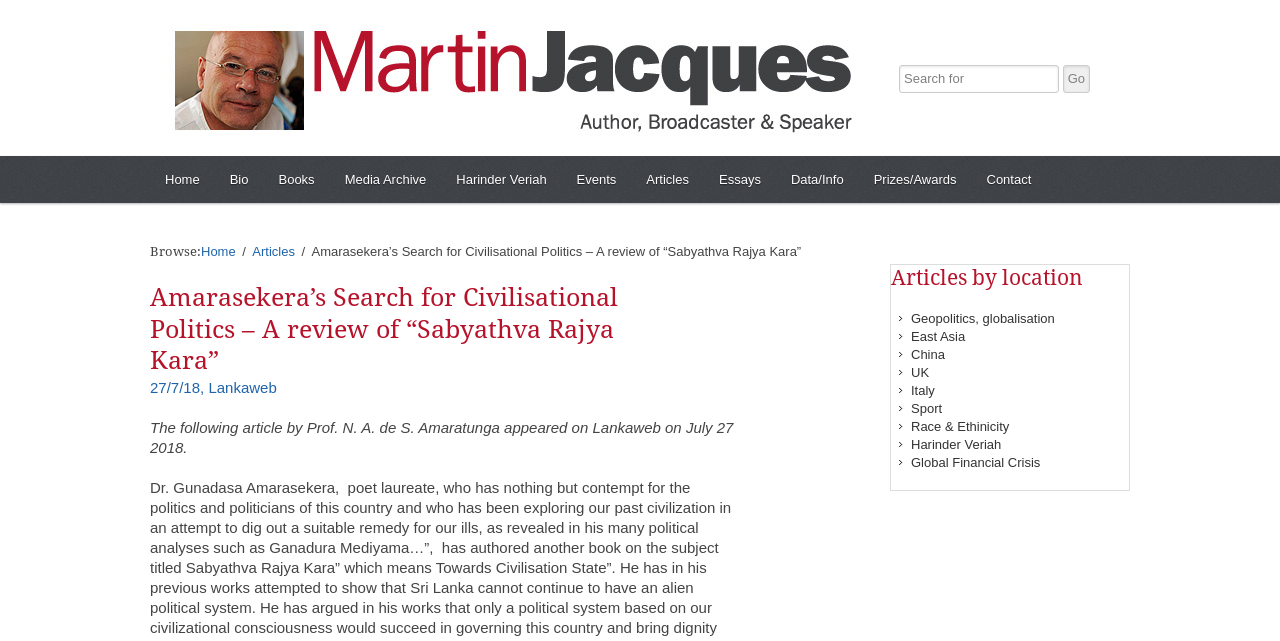What is the date of the article?
Using the image as a reference, answer with just one word or a short phrase.

July 27 2018